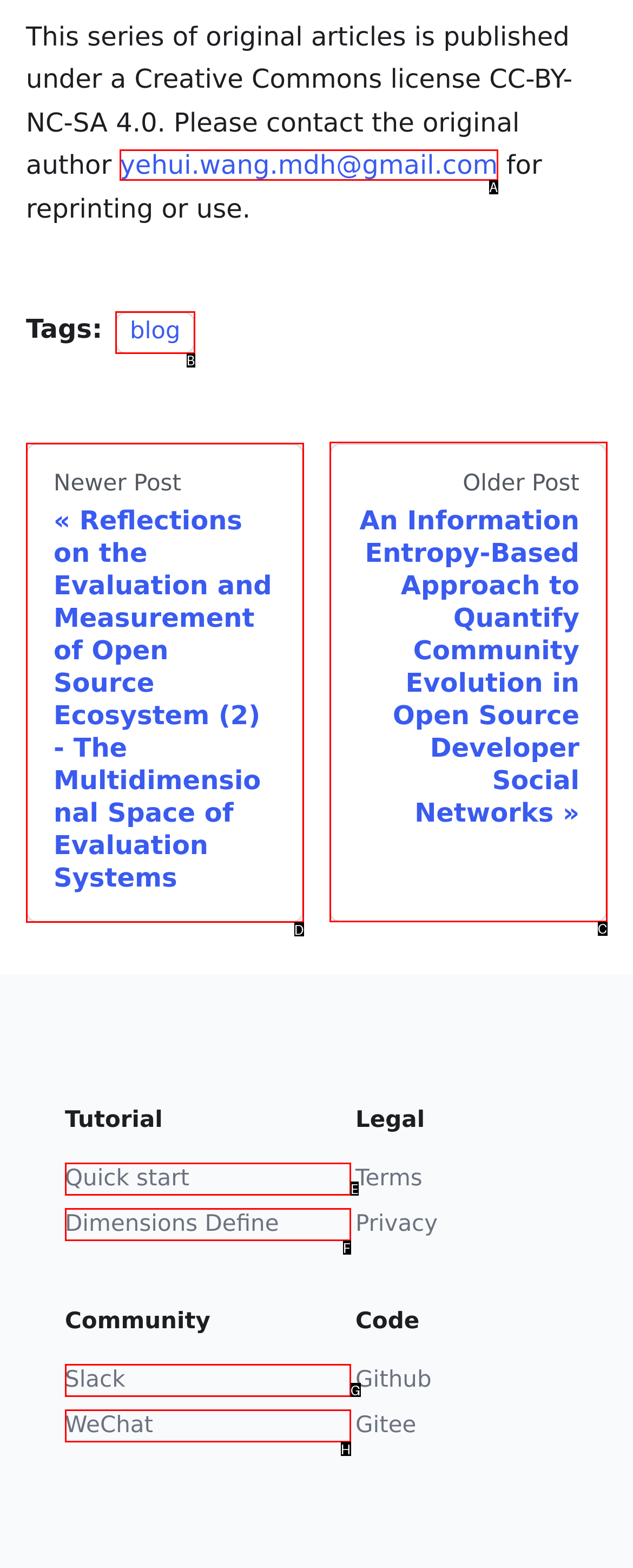Choose the UI element to click on to achieve this task: view older post. Reply with the letter representing the selected element.

C